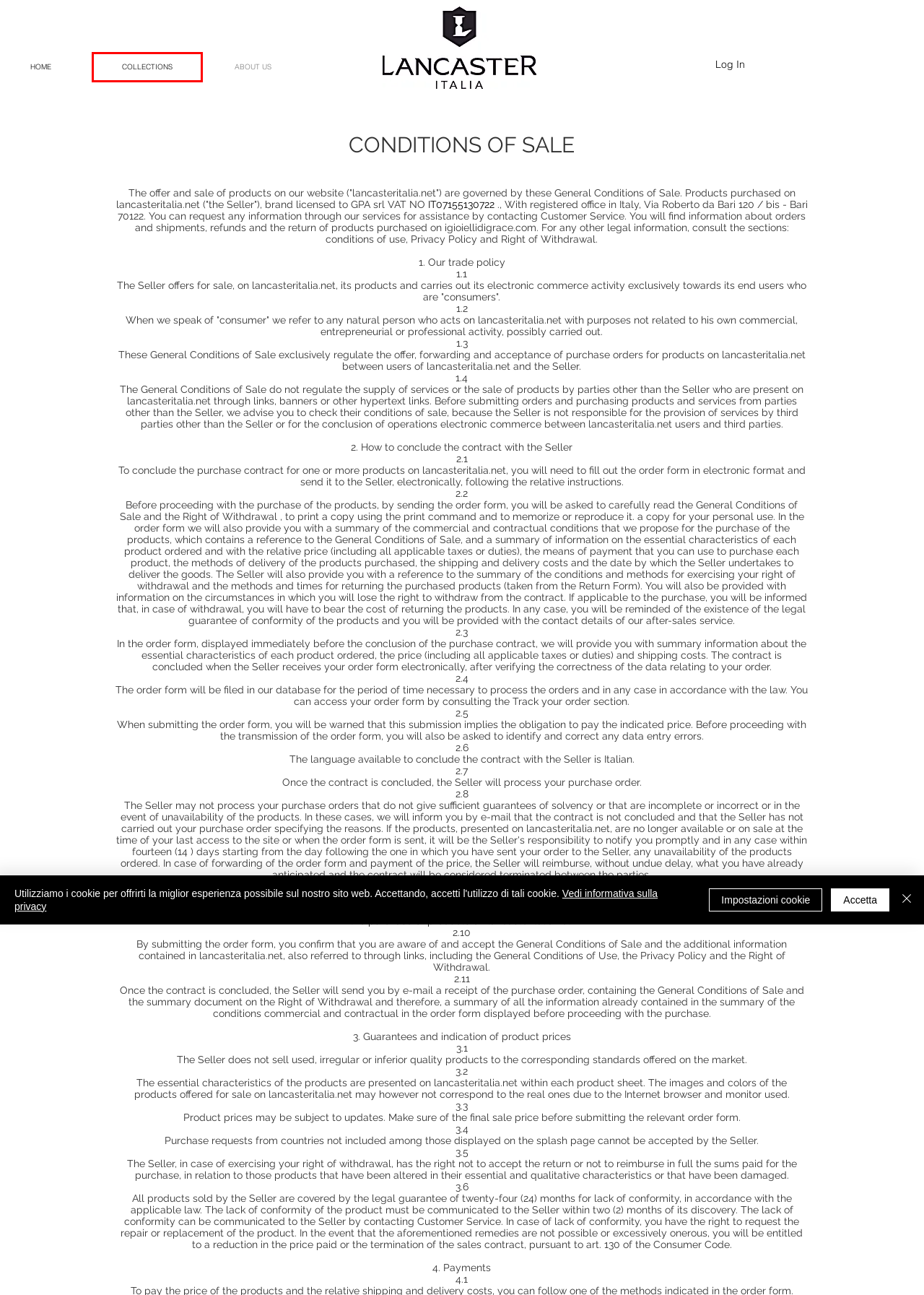You are given a screenshot of a webpage with a red bounding box around an element. Choose the most fitting webpage description for the page that appears after clicking the element within the red bounding box. Here are the candidates:
A. Online Dispute Resolution | European Commission
B. ABOUT | Italy | LANCASTER ITALIA
C. LANCASTER ITALIA OROLOGI
D. Lancaster Italia - manuali d'uso
E. Lancaster Italia - garanzia
F. PRIVACY POLICY | lancasteritalia
G. REPAIR AND RETURN | Italy | LANCASTER ITALIA
H. lancasteritalia/shop

H